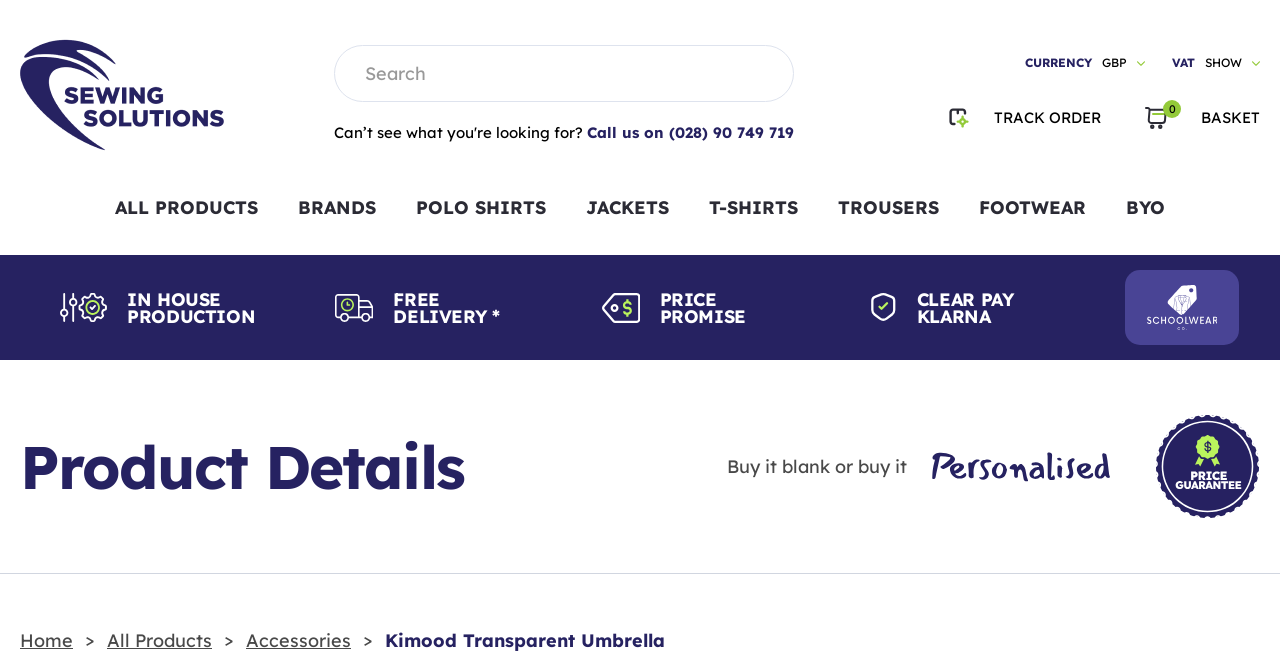Using the description "Footwear", predict the bounding box of the relevant HTML element.

[0.749, 0.246, 0.864, 0.392]